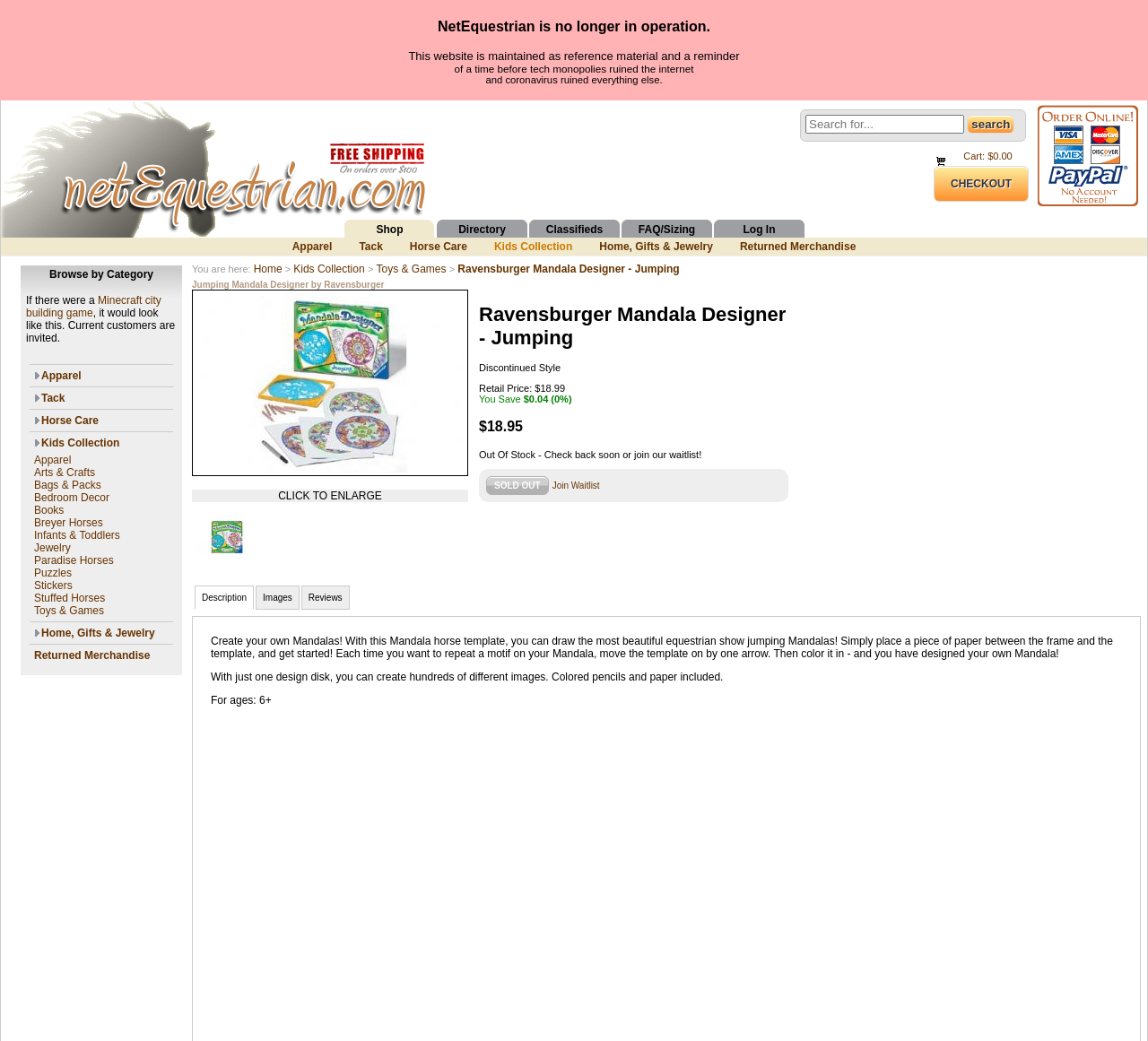Can you identify the bounding box coordinates of the clickable region needed to carry out this instruction: 'Search for products'? The coordinates should be four float numbers within the range of 0 to 1, stated as [left, top, right, bottom].

[0.702, 0.11, 0.84, 0.128]